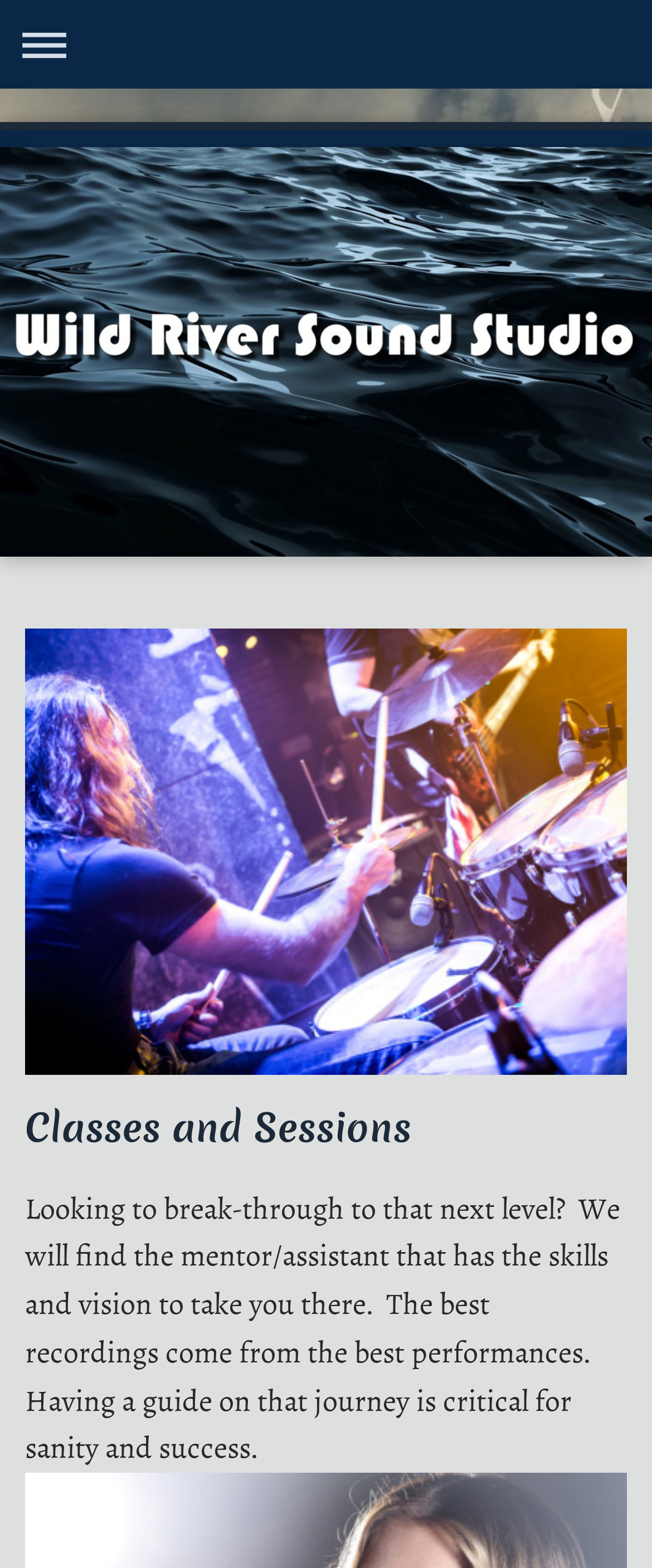Please specify the bounding box coordinates in the format (top-left x, top-left y, bottom-right x, bottom-right y), with values ranging from 0 to 1. Identify the bounding box for the UI component described as follows: Expand/collapse navigation

[0.013, 0.005, 0.987, 0.051]